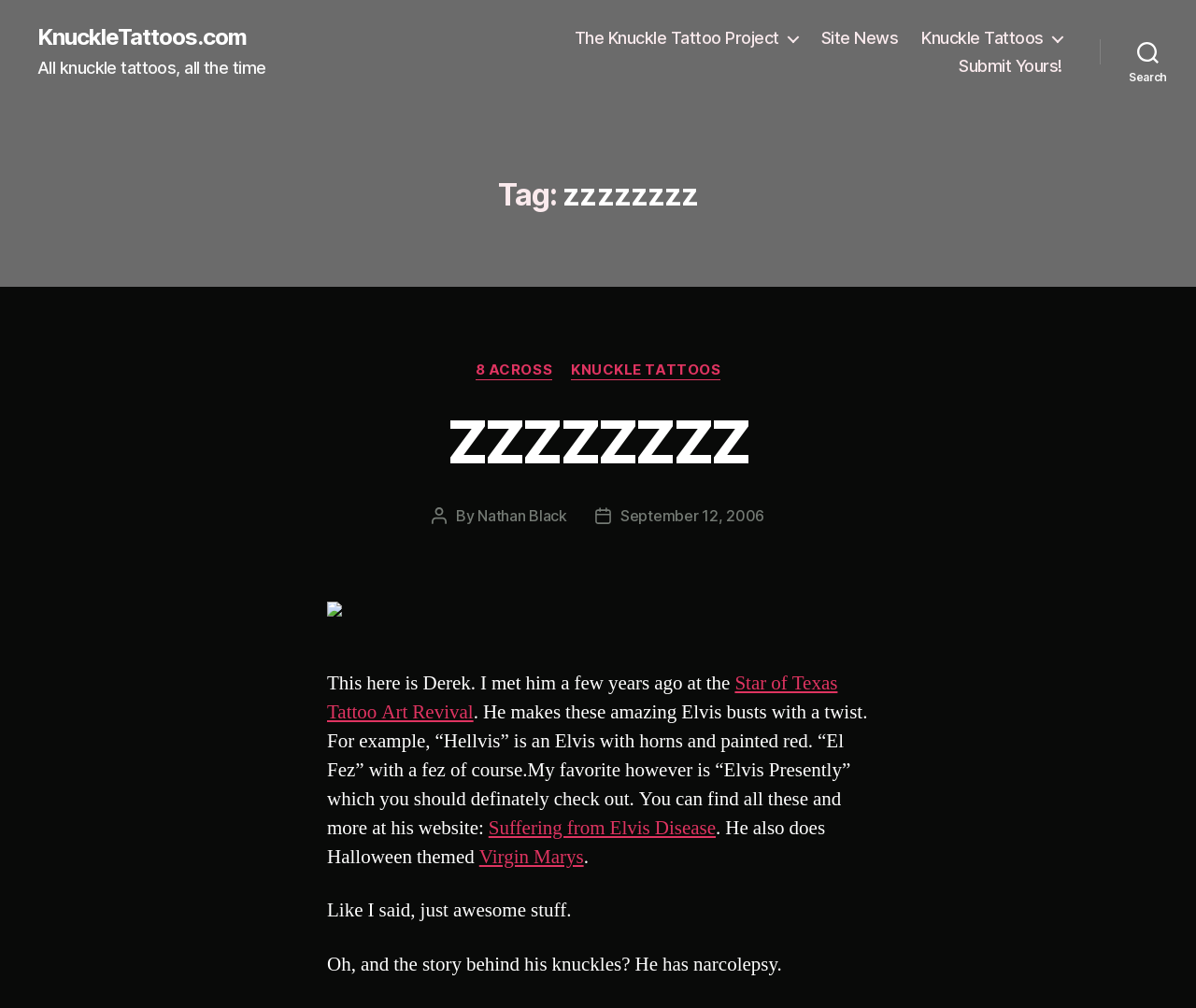Please give a succinct answer to the question in one word or phrase:
What is the name of the website?

KnuckleTattoos.com